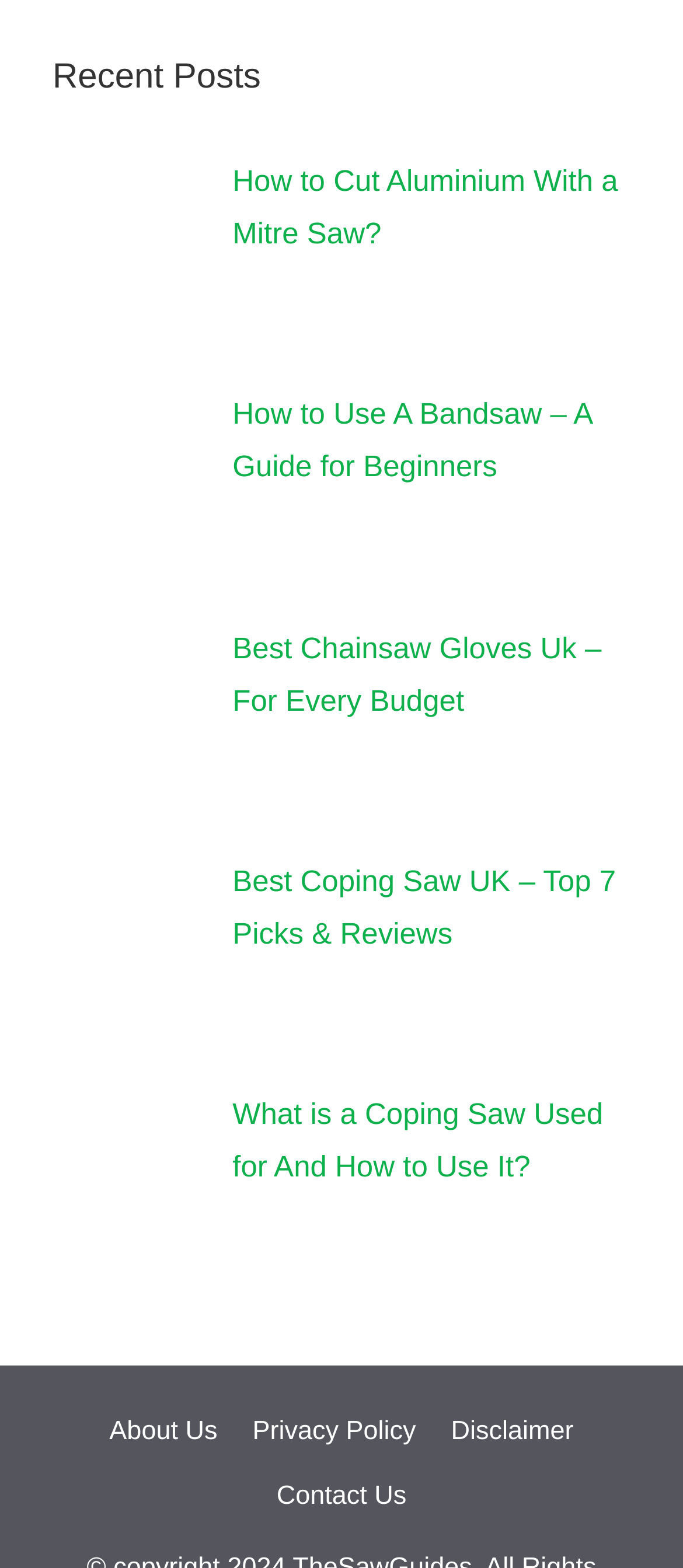Can you determine the bounding box coordinates of the area that needs to be clicked to fulfill the following instruction: "visit about us page"?

[0.16, 0.904, 0.318, 0.923]